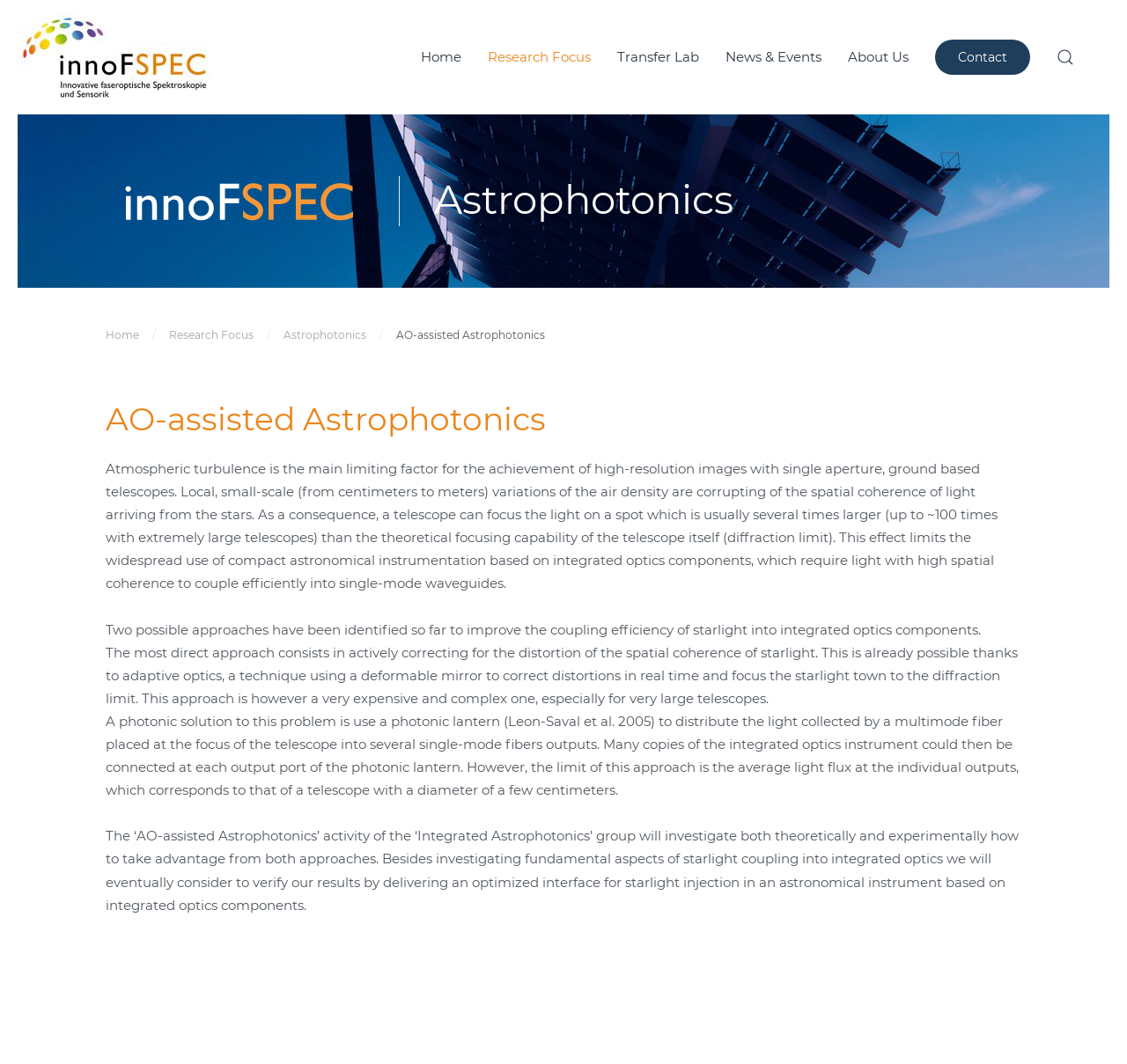What is the research focus of this webpage?
From the screenshot, provide a brief answer in one word or phrase.

Astrophotonics